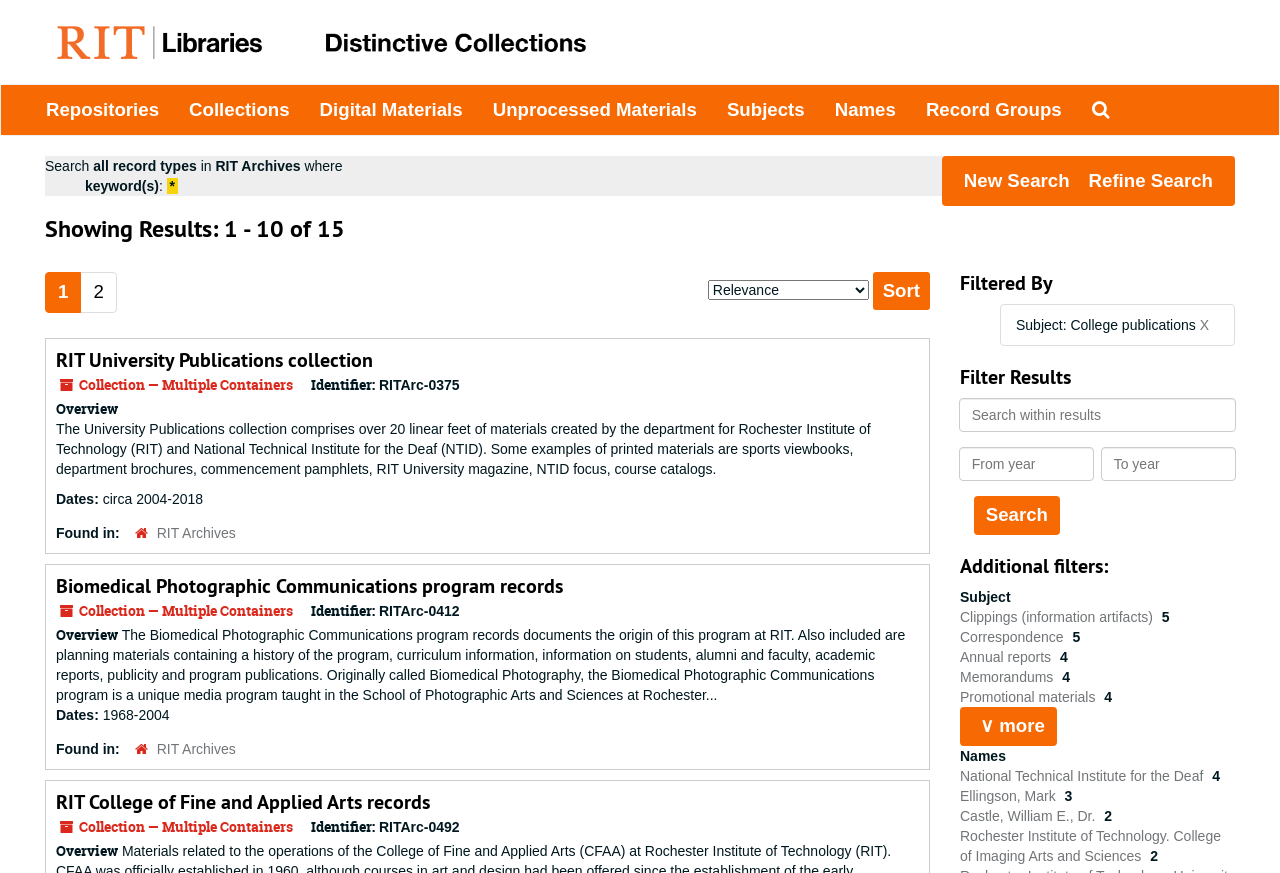Predict the bounding box of the UI element based on the description: "Subjects". The coordinates should be four float numbers between 0 and 1, formatted as [left, top, right, bottom].

[0.556, 0.097, 0.64, 0.155]